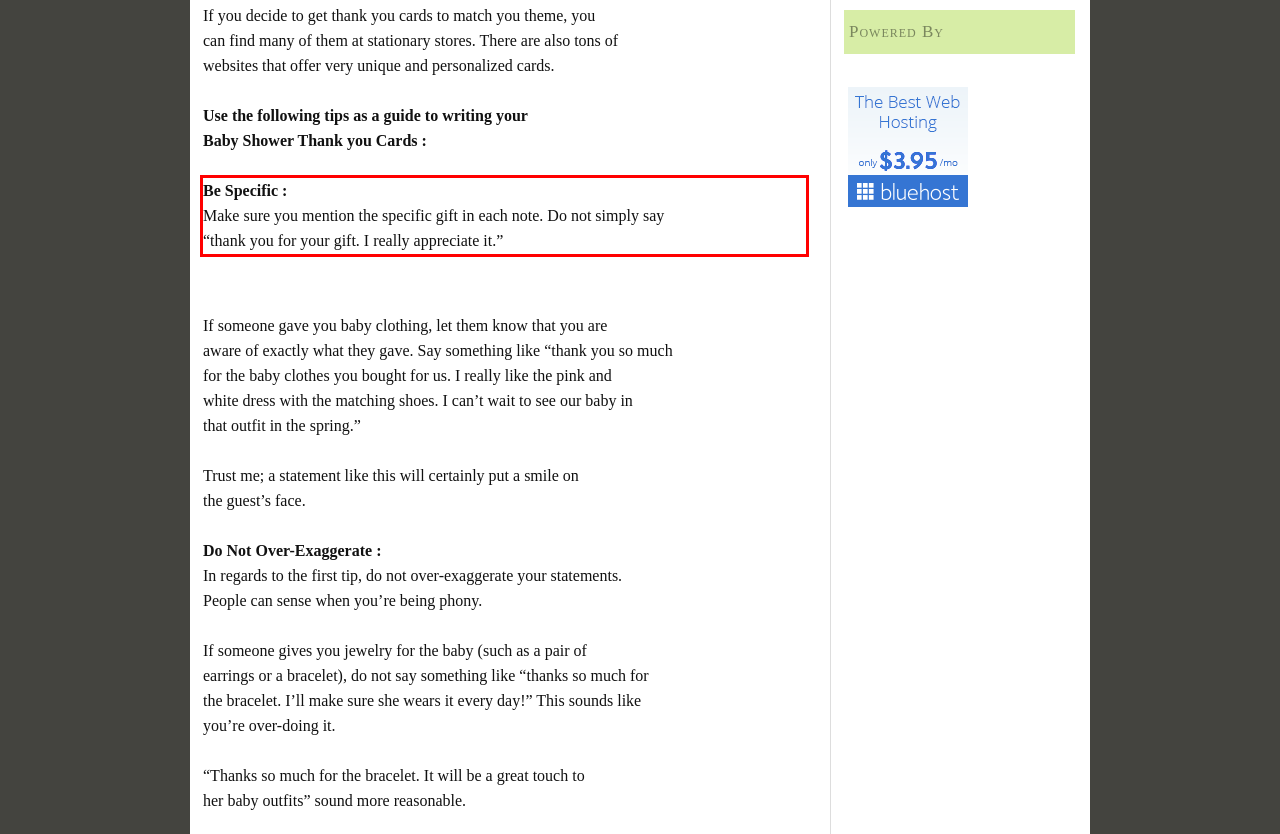Given a webpage screenshot, identify the text inside the red bounding box using OCR and extract it.

Be Specific : Make sure you mention the specific gift in each note. Do not simply say “thank you for your gift. I really appreciate it.”